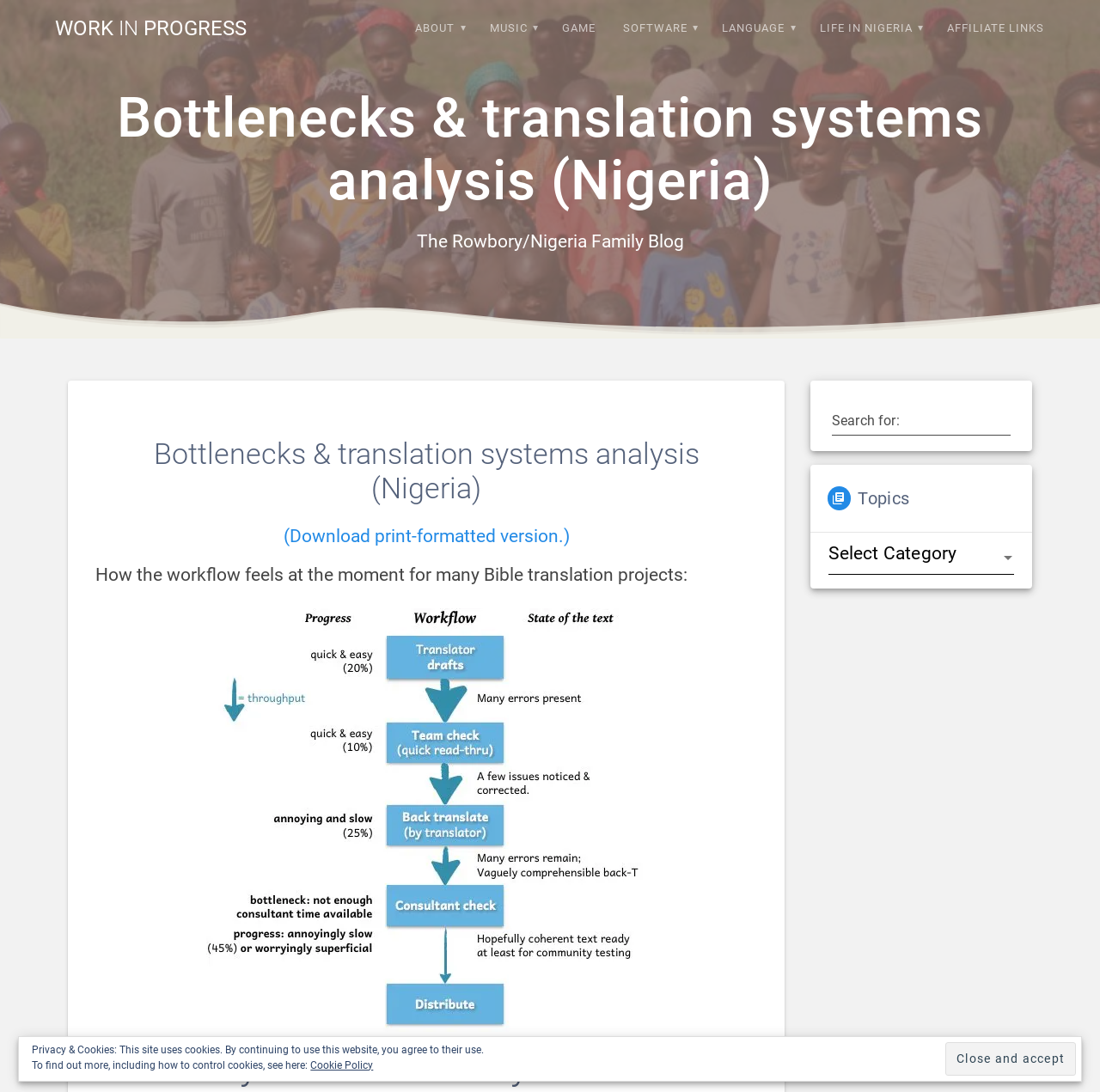Identify the bounding box coordinates of the clickable region necessary to fulfill the following instruction: "Search for something". The bounding box coordinates should be four float numbers between 0 and 1, i.e., [left, top, right, bottom].

[0.756, 0.372, 0.919, 0.399]